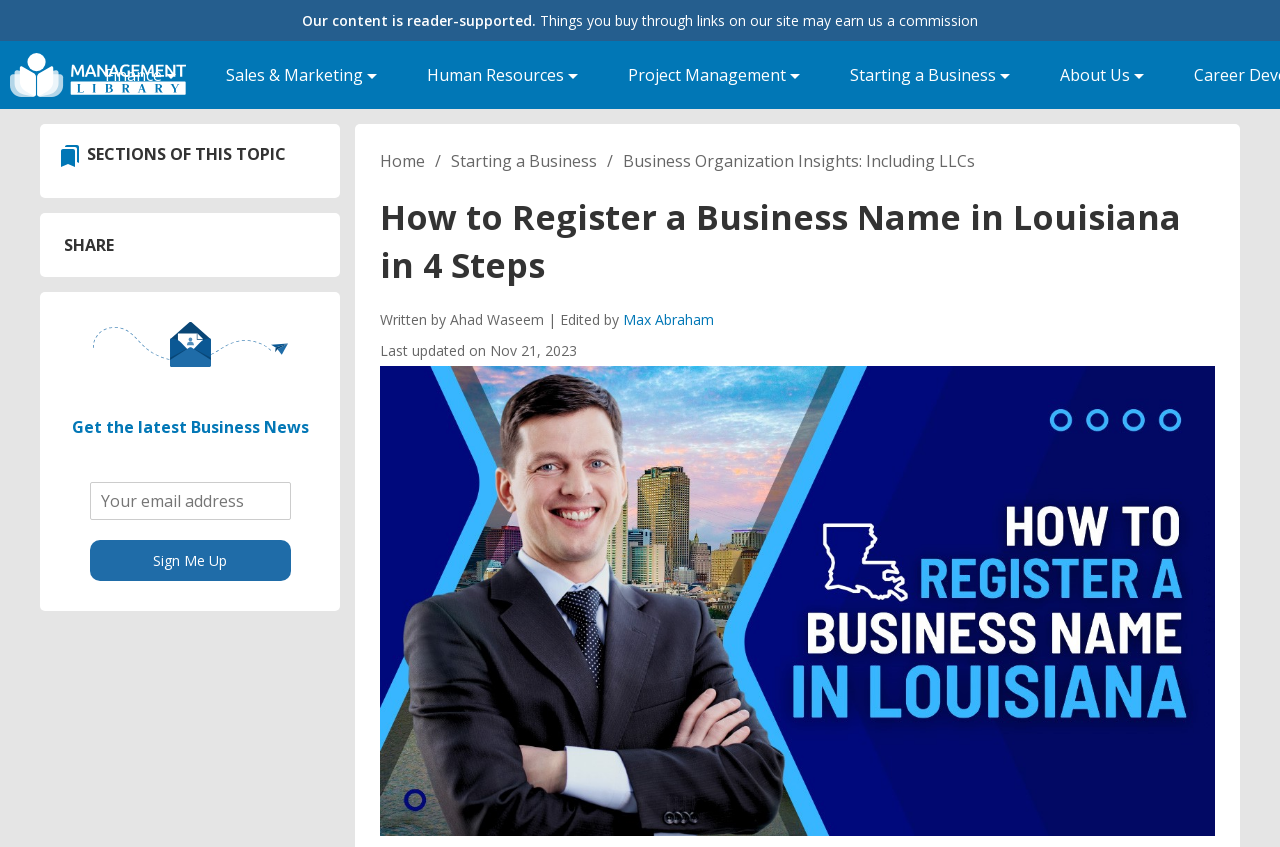Could you locate the bounding box coordinates for the section that should be clicked to accomplish this task: "Navigate to the 'Home' page".

[0.297, 0.176, 0.332, 0.205]